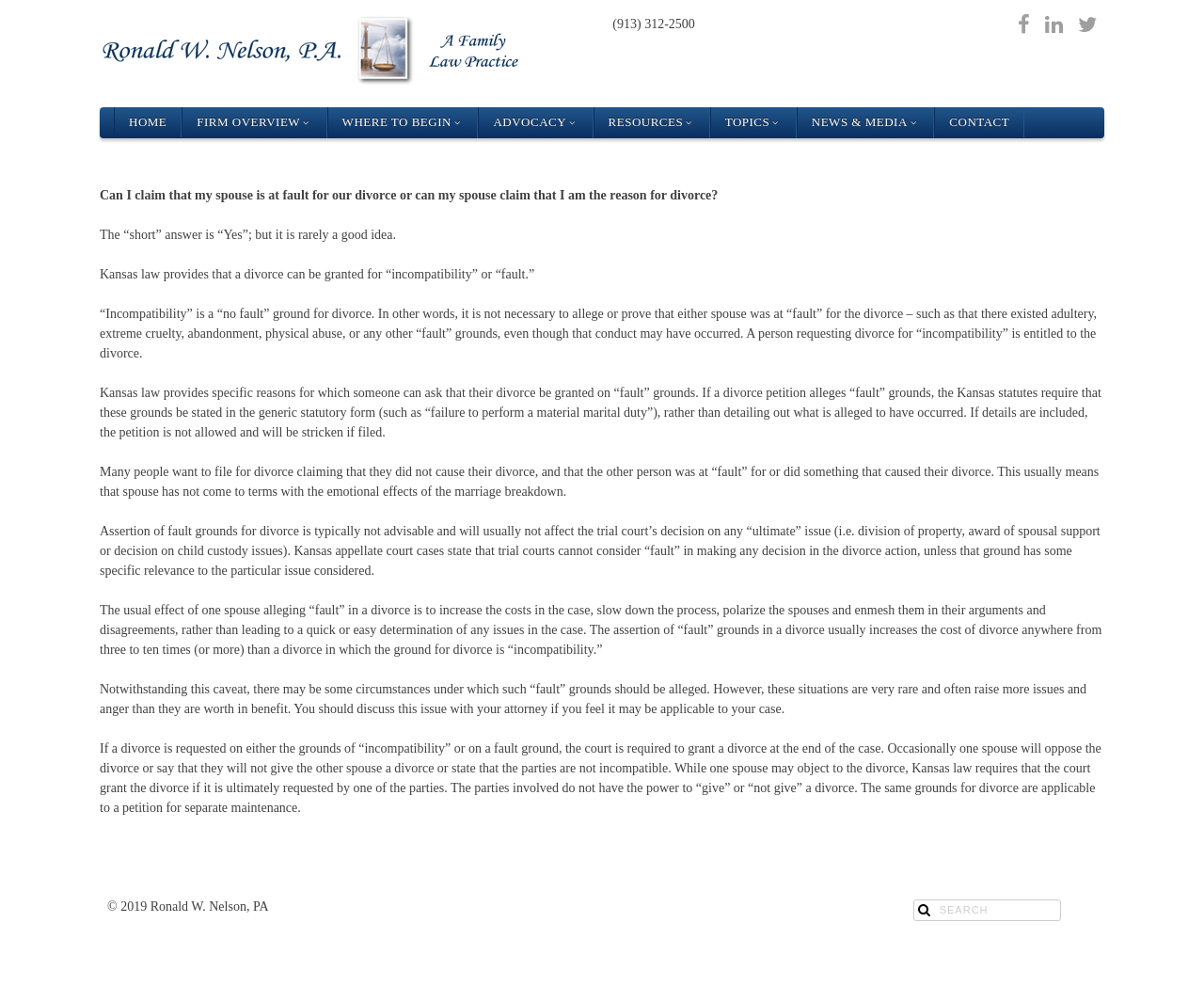Locate the bounding box of the user interface element based on this description: "alt="Kansas-Divorce" title="Kansas-Divorce"".

[0.083, 0.014, 0.434, 0.088]